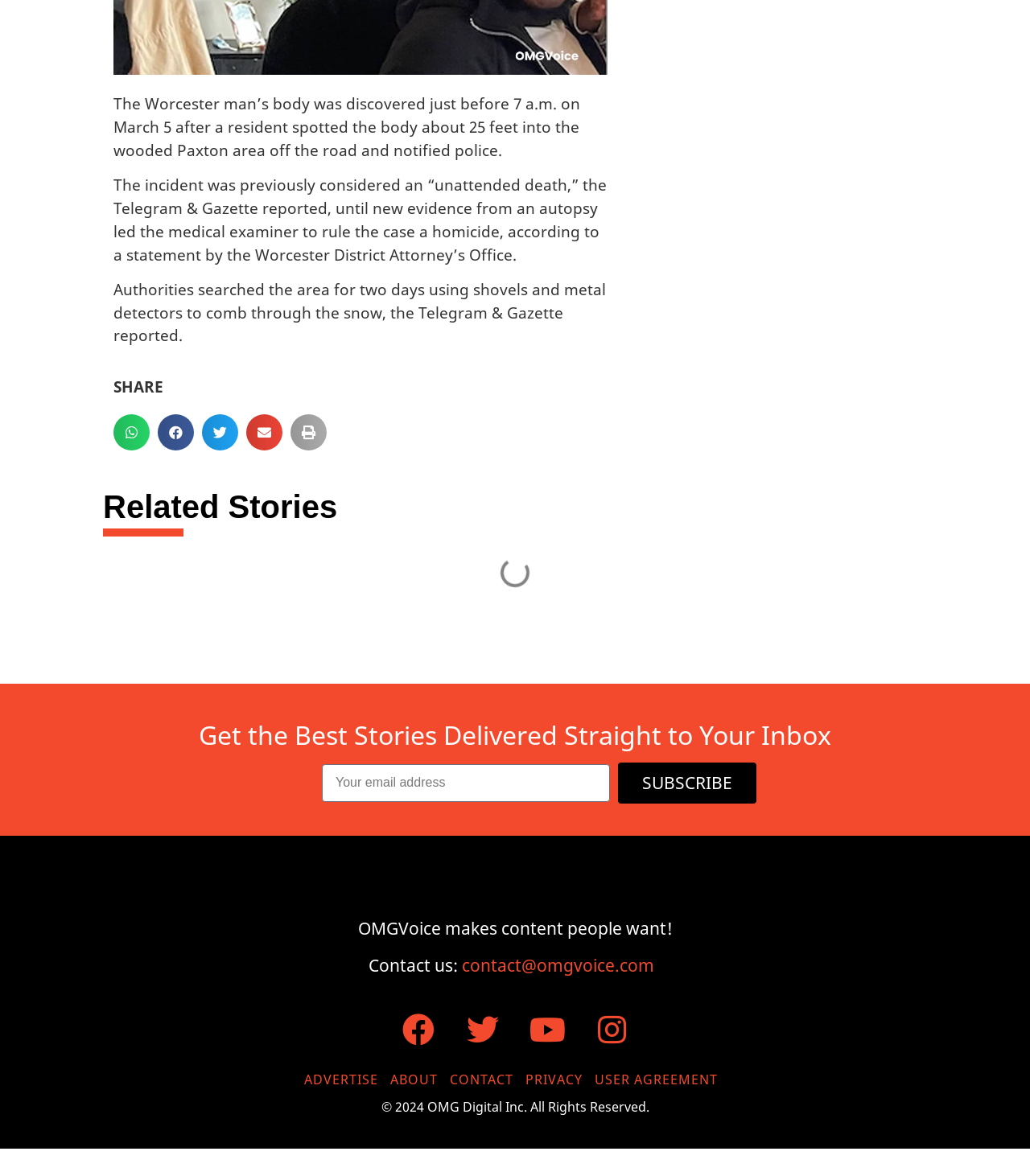Answer in one word or a short phrase: 
How many related stories are listed on this webpage?

None